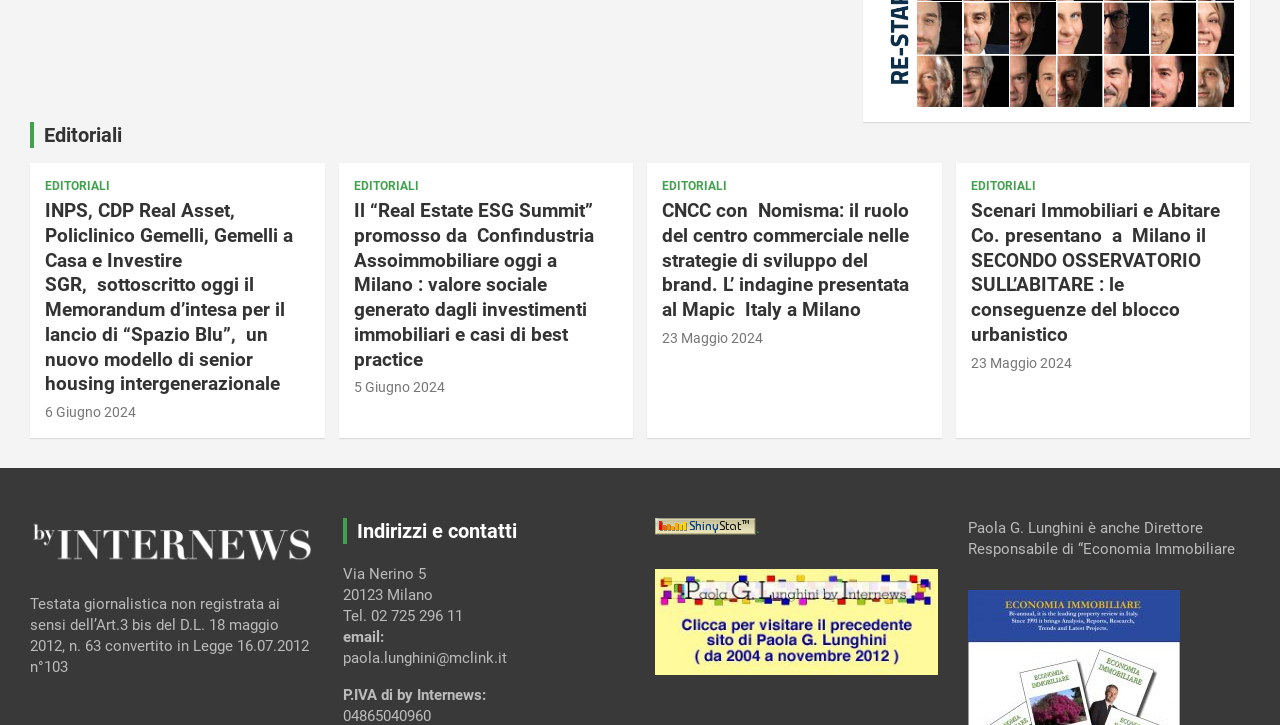Identify the bounding box coordinates of the section that should be clicked to achieve the task described: "Read the article about 'Spazio Blu'".

[0.035, 0.275, 0.242, 0.547]